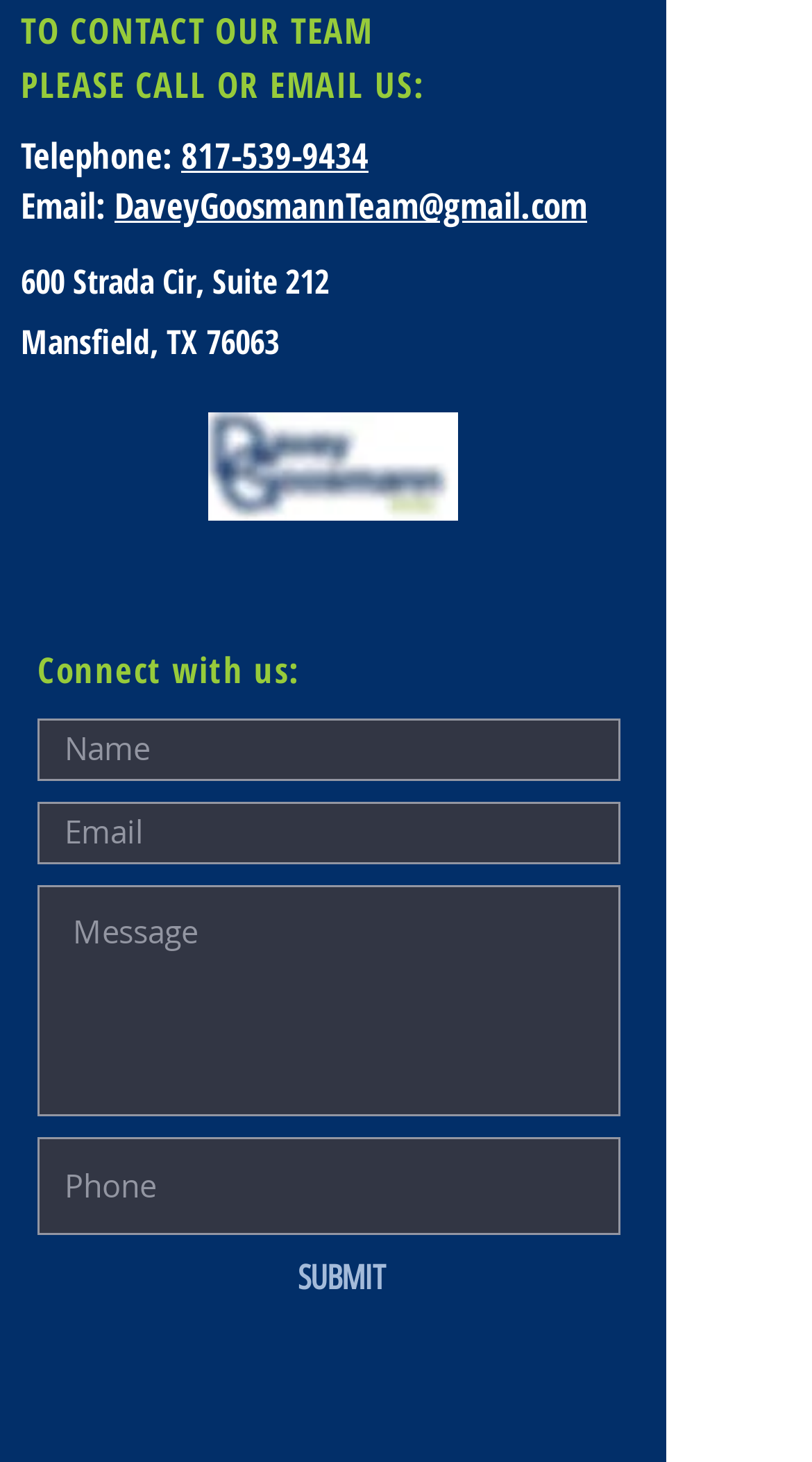Locate the bounding box coordinates of the area where you should click to accomplish the instruction: "Click the SUBMIT button".

[0.346, 0.859, 0.474, 0.89]